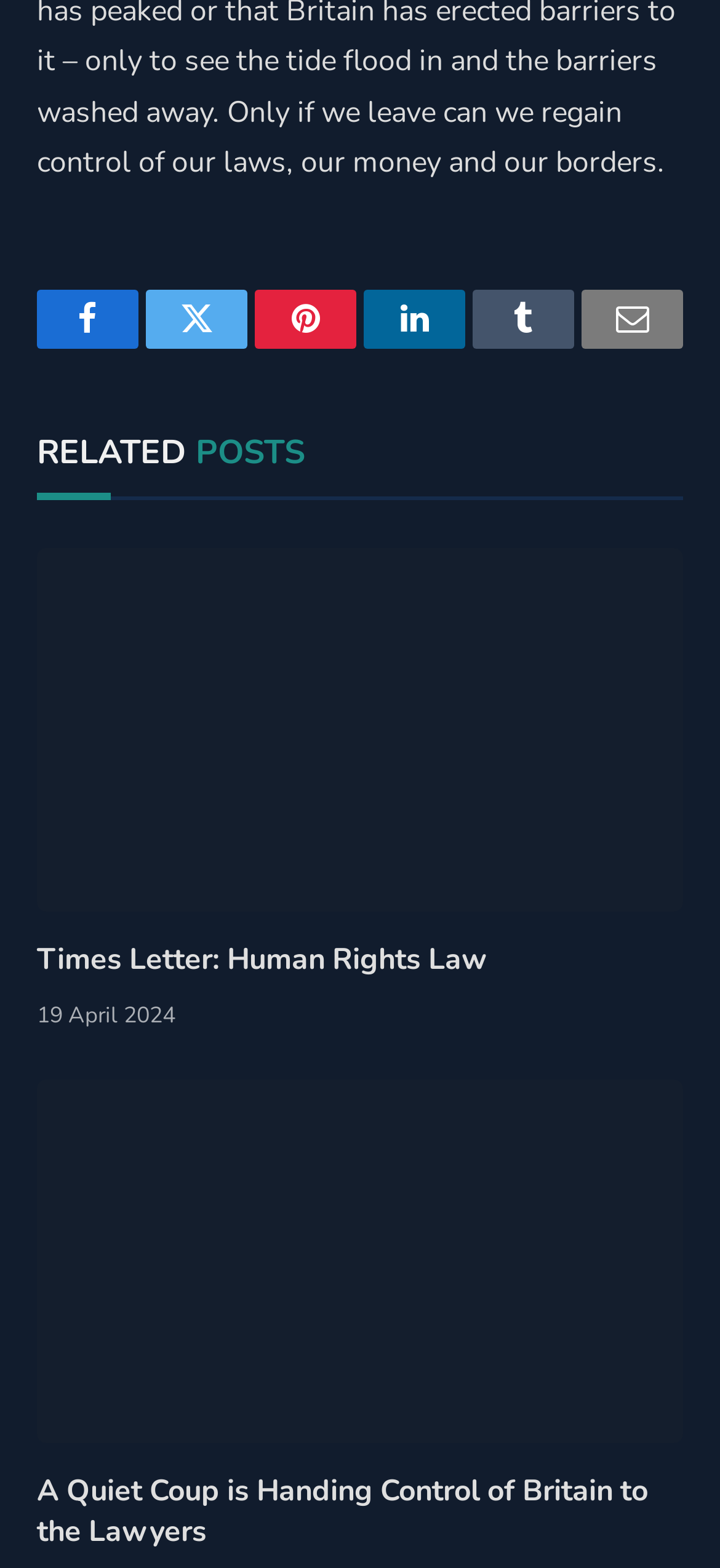Locate the bounding box coordinates of the element that should be clicked to execute the following instruction: "Email the article".

[0.808, 0.184, 0.949, 0.222]